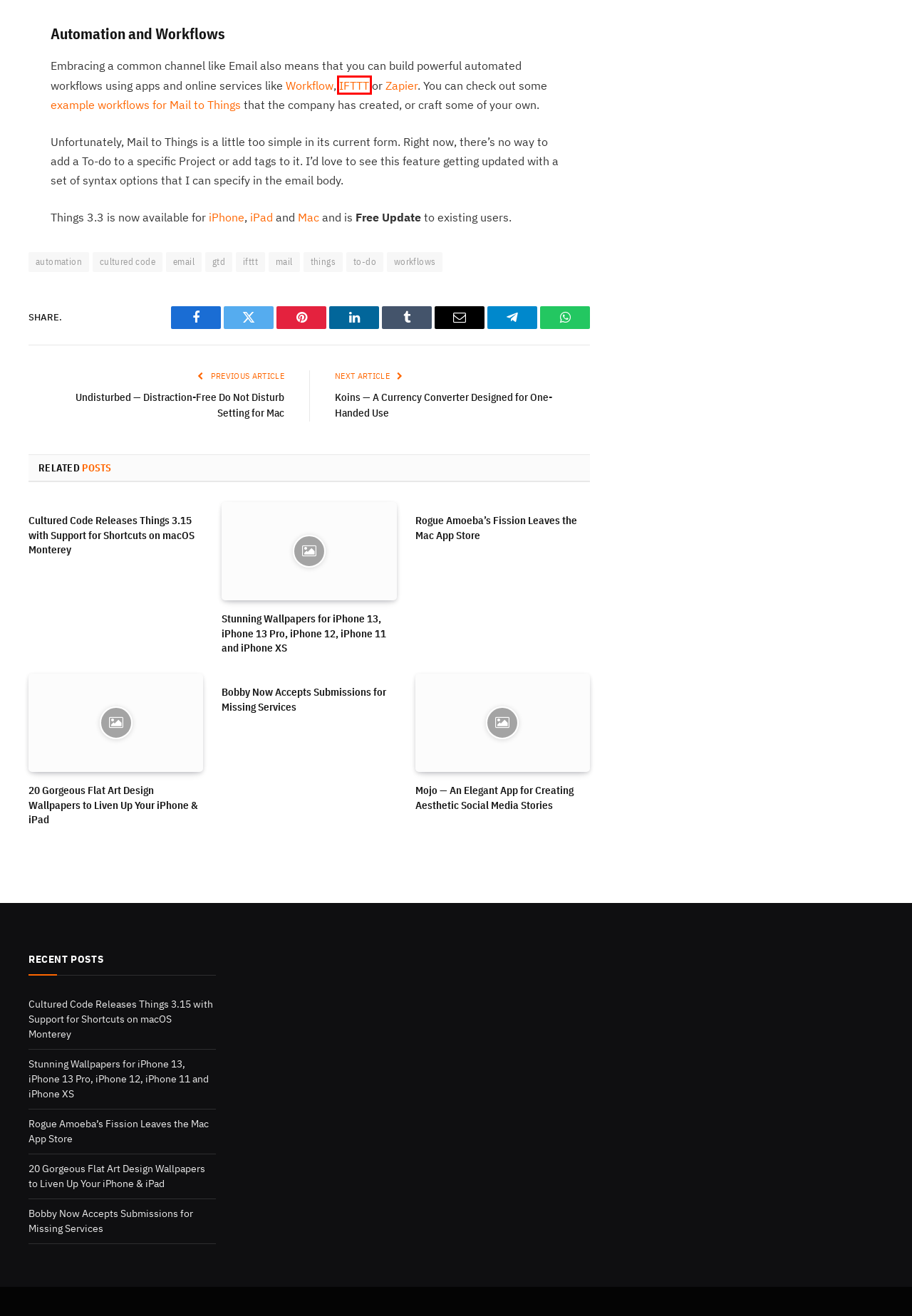Assess the screenshot of a webpage with a red bounding box and determine which webpage description most accurately matches the new page after clicking the element within the red box. Here are the options:
A. ‎Shortcuts on the App Store
B. Koins — A Currency Converter Designed for One-Handed Use • Beautiful Pixels
C. workflows  • Beautiful Pixels
D. cultured code  • Beautiful Pixels
E. ‎Things 3 on the Mac App Store
F. ifttt  • Beautiful Pixels
G. things  • Beautiful Pixels
H. IFTTT - Automate business & home

H